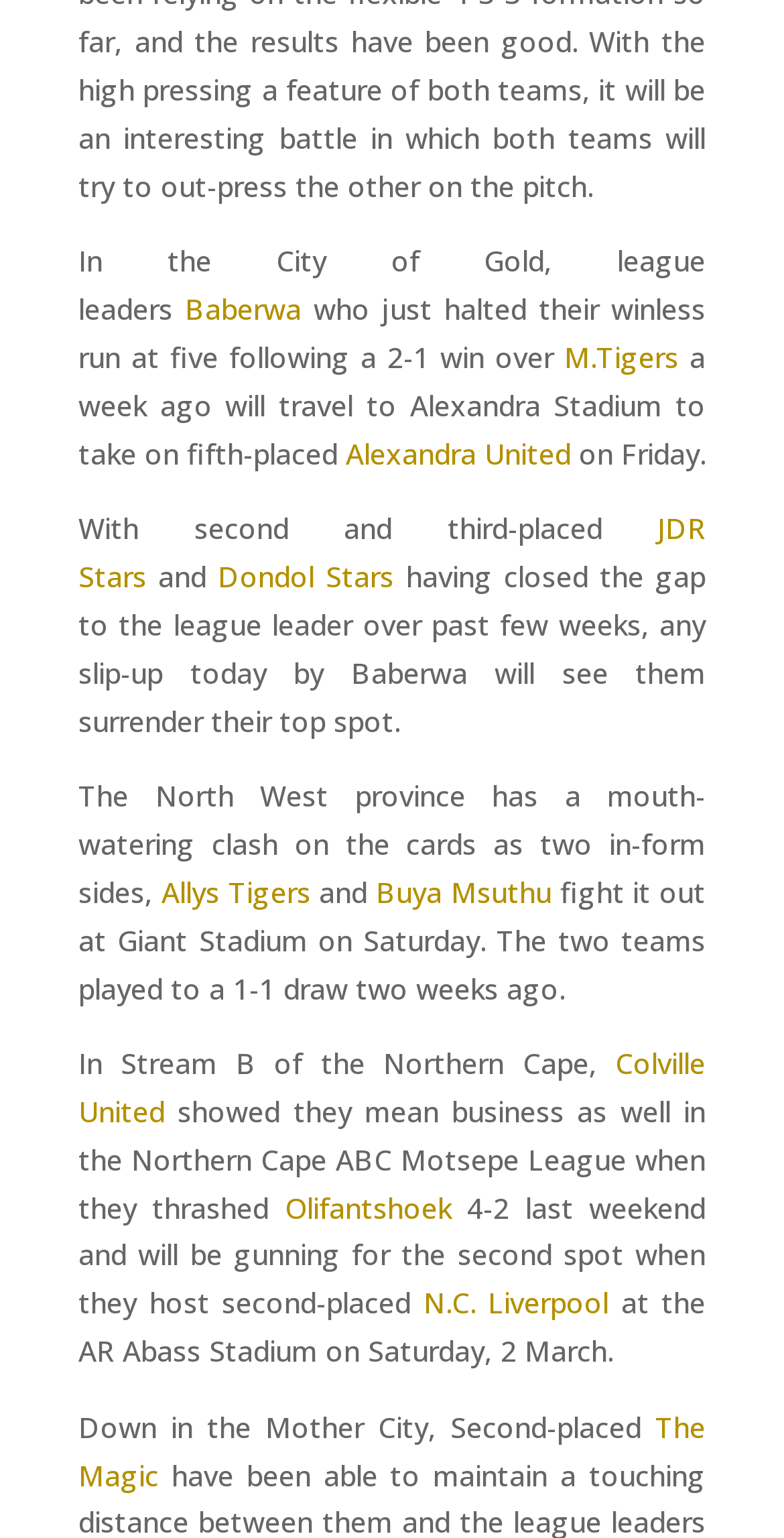Give the bounding box coordinates for the element described by: "Allys Tigers".

[0.206, 0.567, 0.396, 0.592]